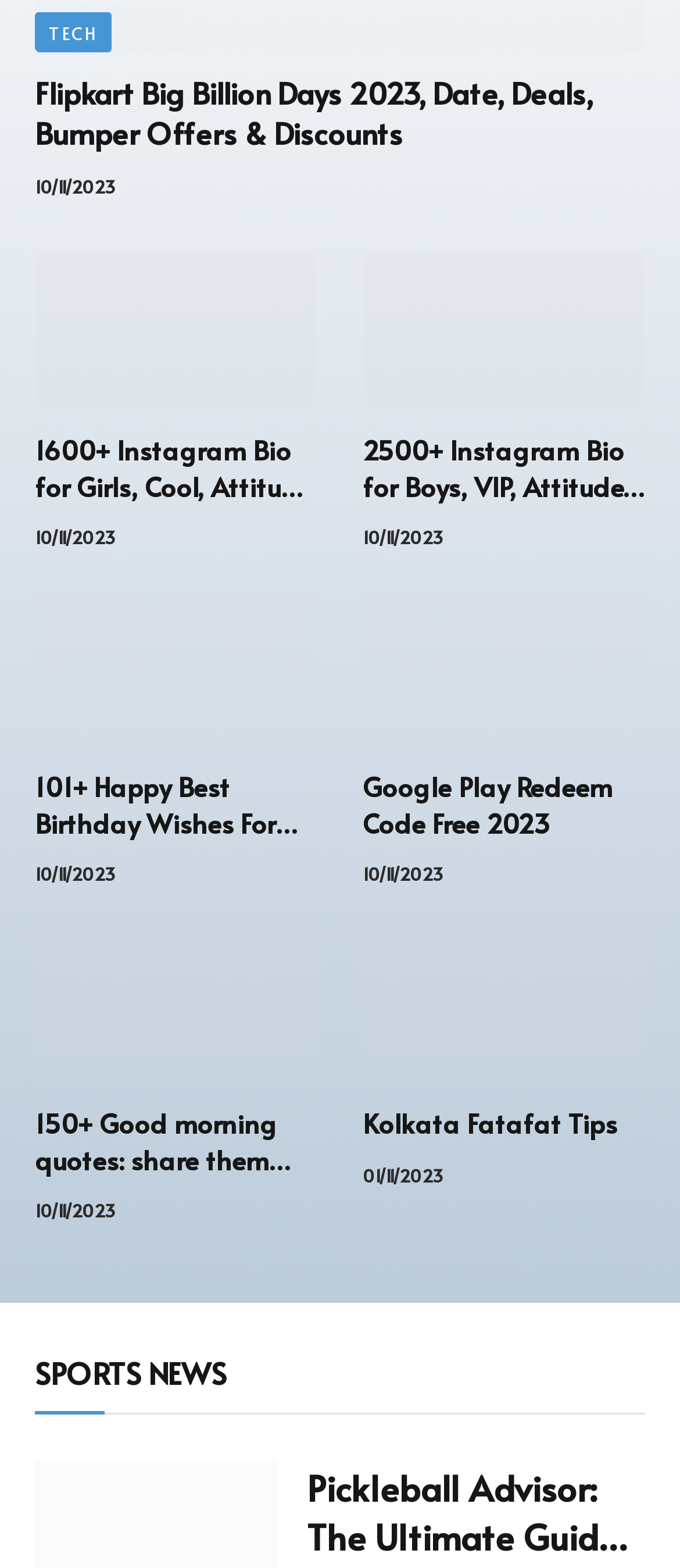Give the bounding box coordinates for this UI element: "Tech". The coordinates should be four float numbers between 0 and 1, arranged as [left, top, right, bottom].

[0.051, 0.008, 0.164, 0.033]